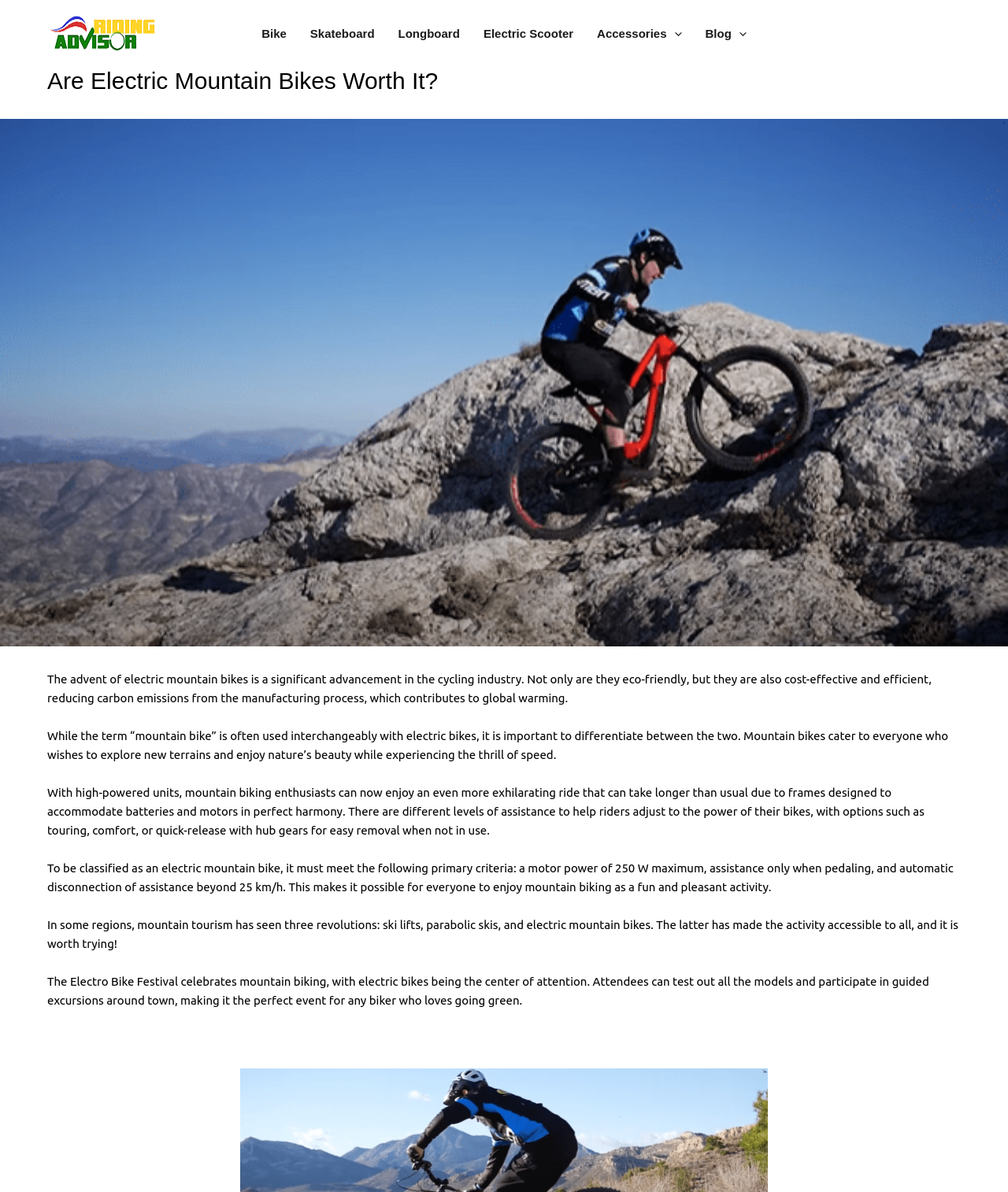Use a single word or phrase to respond to the question:
What is the maximum motor power of an electric mountain bike?

250 W